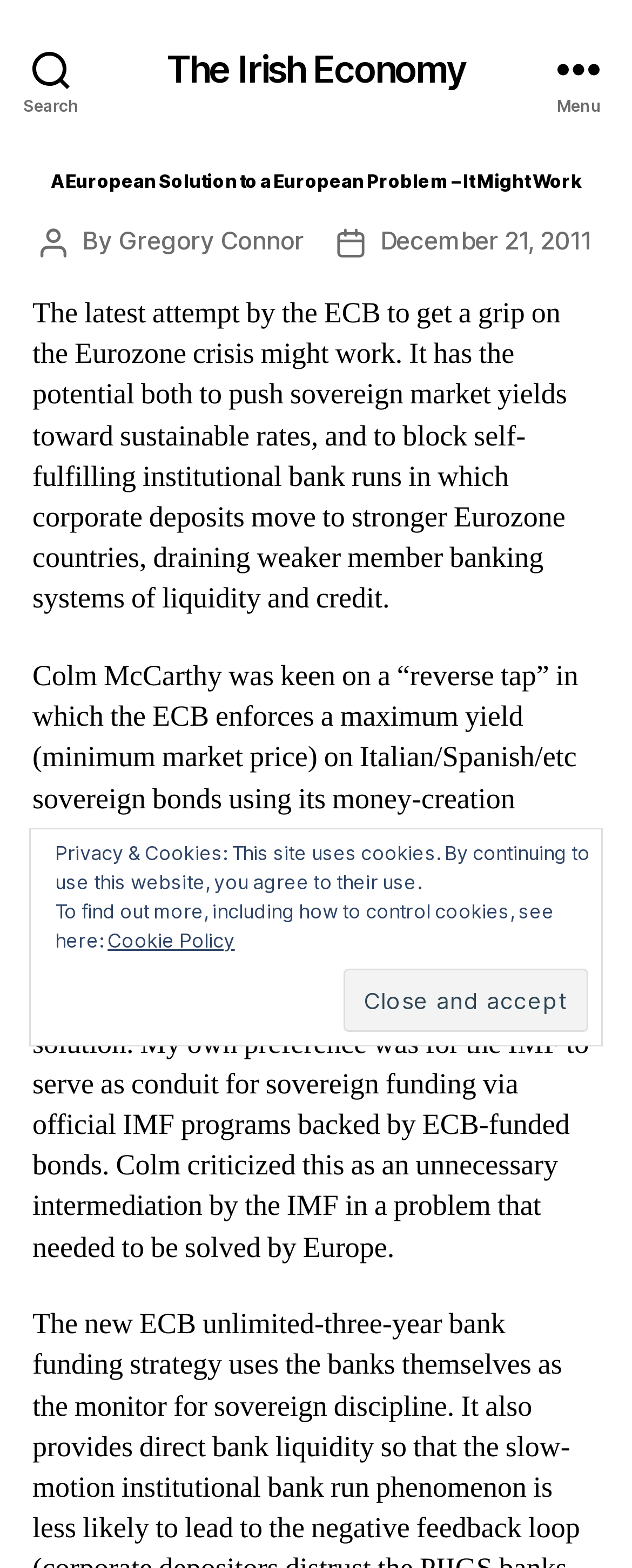Using the given element description, provide the bounding box coordinates (top-left x, top-left y, bottom-right x, bottom-right y) for the corresponding UI element in the screenshot: Gregory Connor

[0.187, 0.144, 0.481, 0.164]